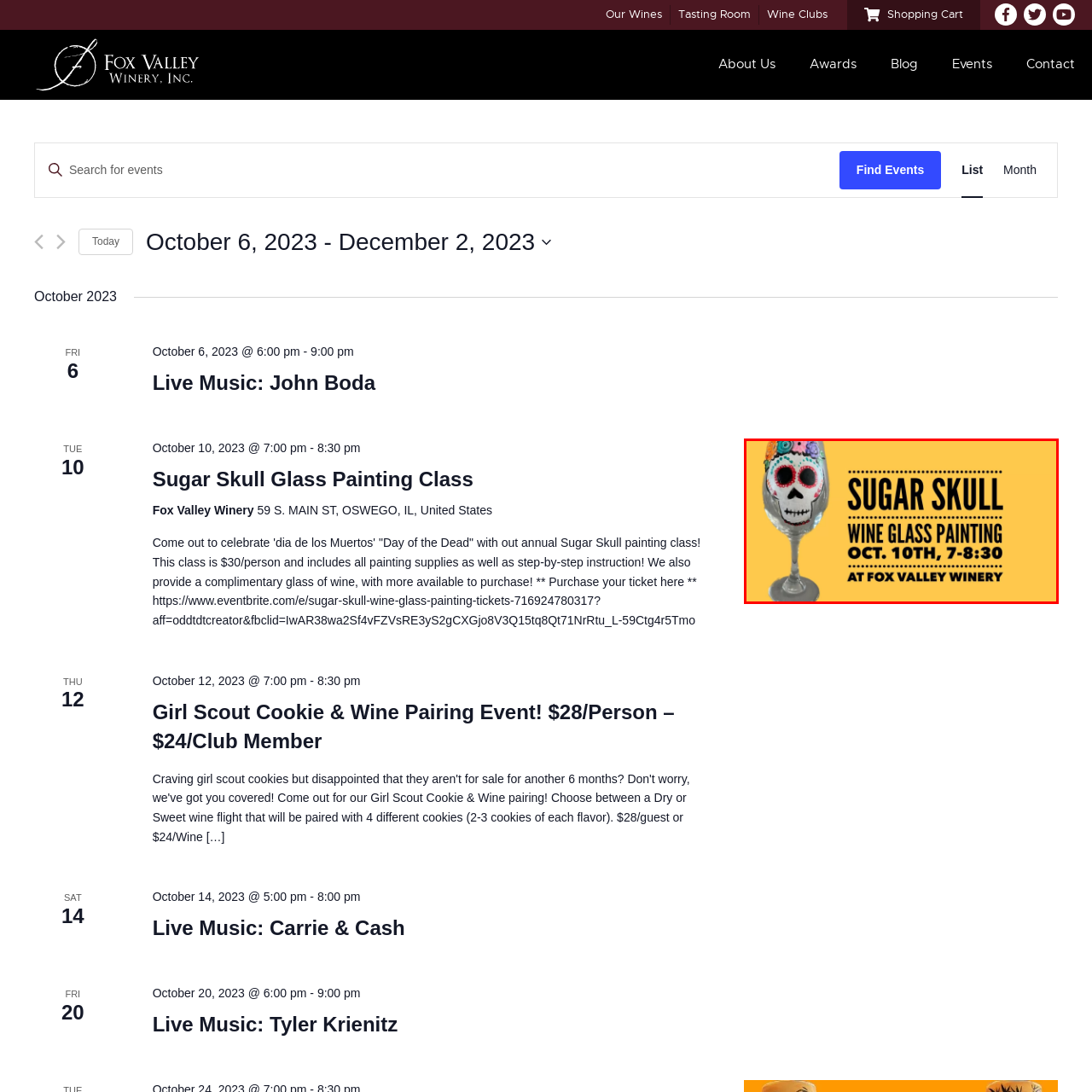Create an extensive description for the image inside the red frame.

Join us for a creative evening at Fox Valley Winery on October 10, 2023, from 7:00 PM to 8:30 PM for a fun-filled Sugar Skull Wine Glass Painting Class. This exciting event celebrates Día de los Muertos, or the Day of the Dead, where participants can express their artistic flair while enjoying a complimentary glass of wine. The vibrant design features a colorful sugar skull on a wine glass, surrounded by decorative elements that capture the essence of this festive occasion. Don't miss out on this unique opportunity to create your own masterpiece while sipping on delicious wine at the winery!